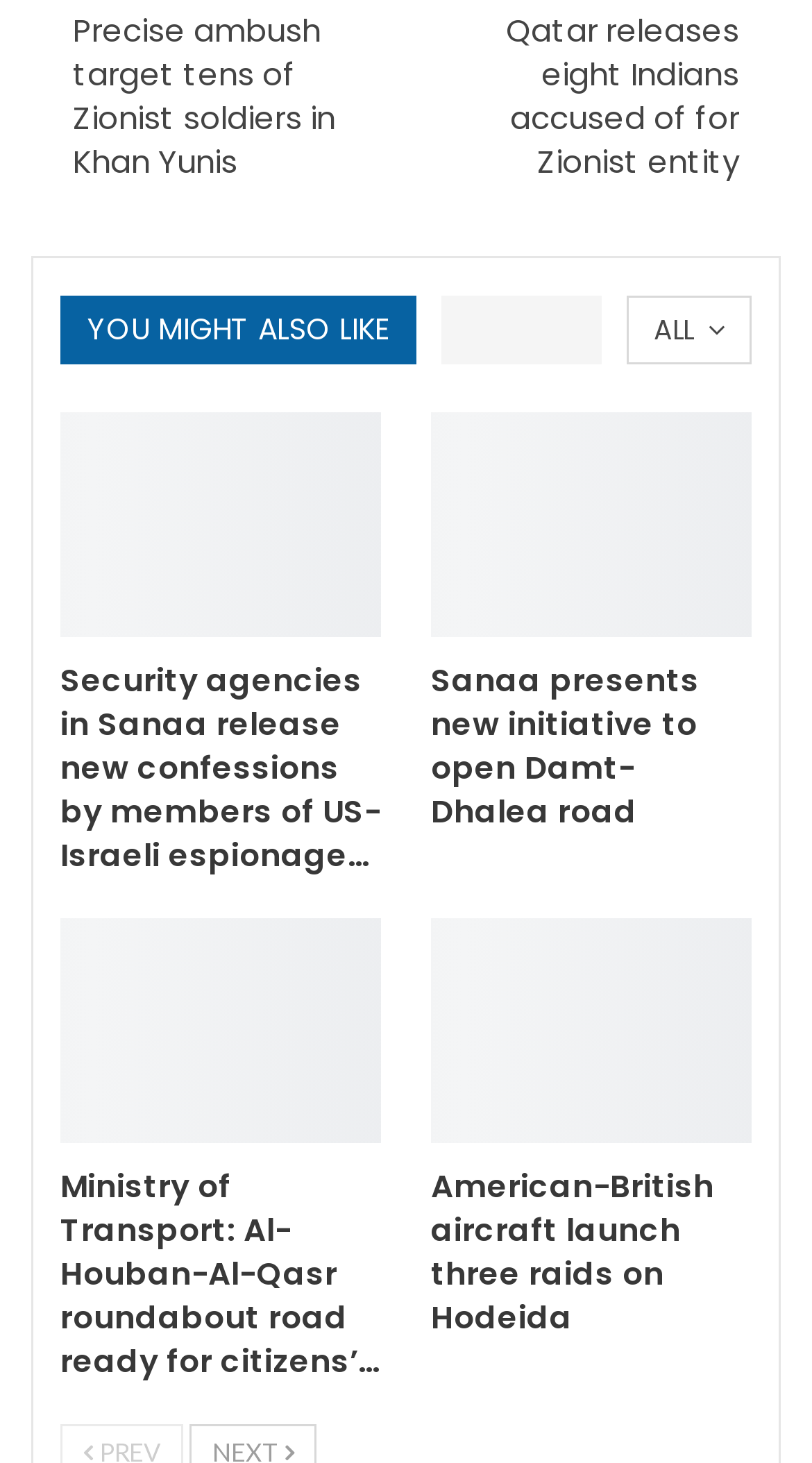Provide a brief response to the question below using one word or phrase:
How many news articles are on this page?

10